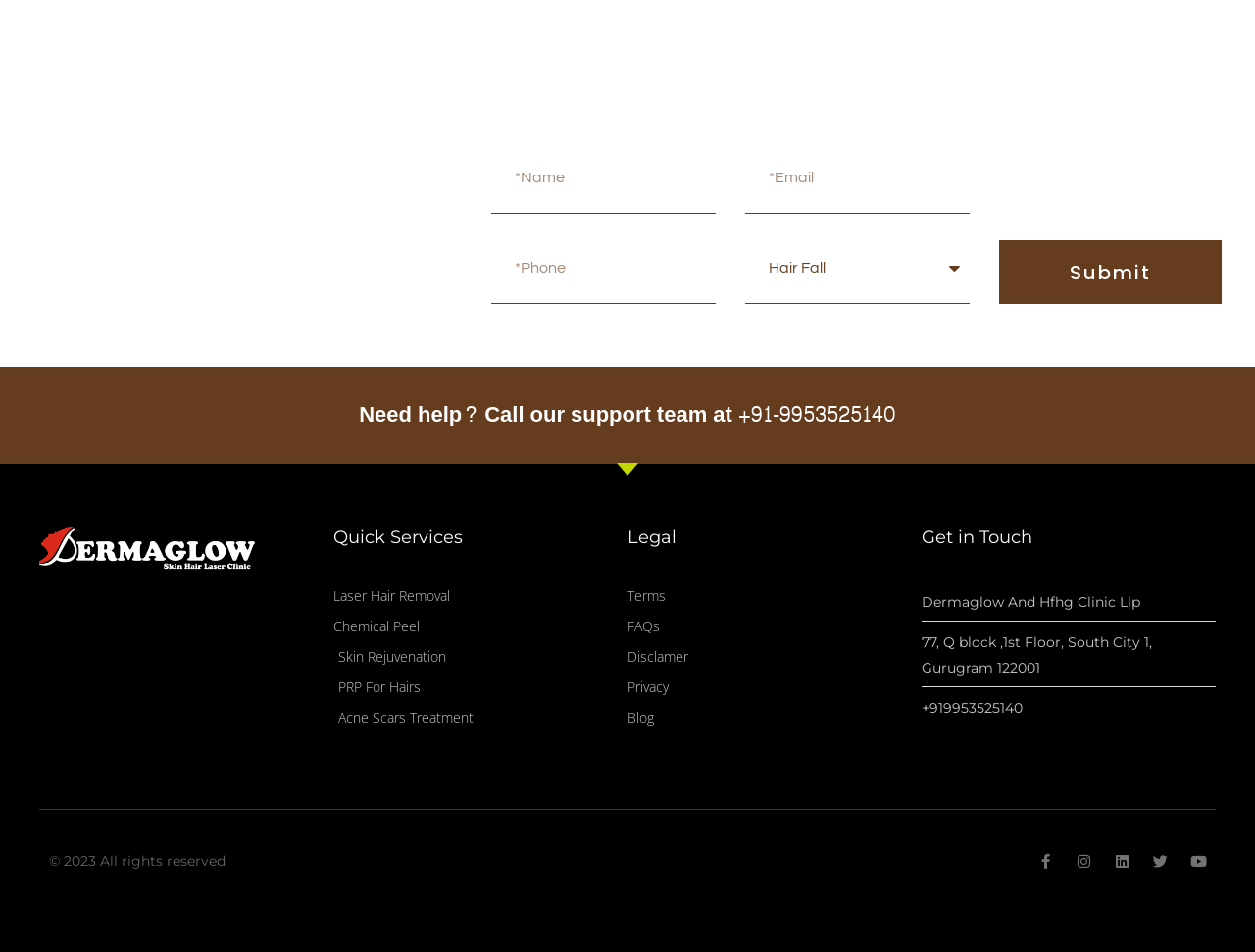Please look at the image and answer the question with a detailed explanation: What is the phone number to call for support?

The phone number to call for support can be found in the heading 'Need help? Call our support team at +91-9953525140' located at the top of the webpage.